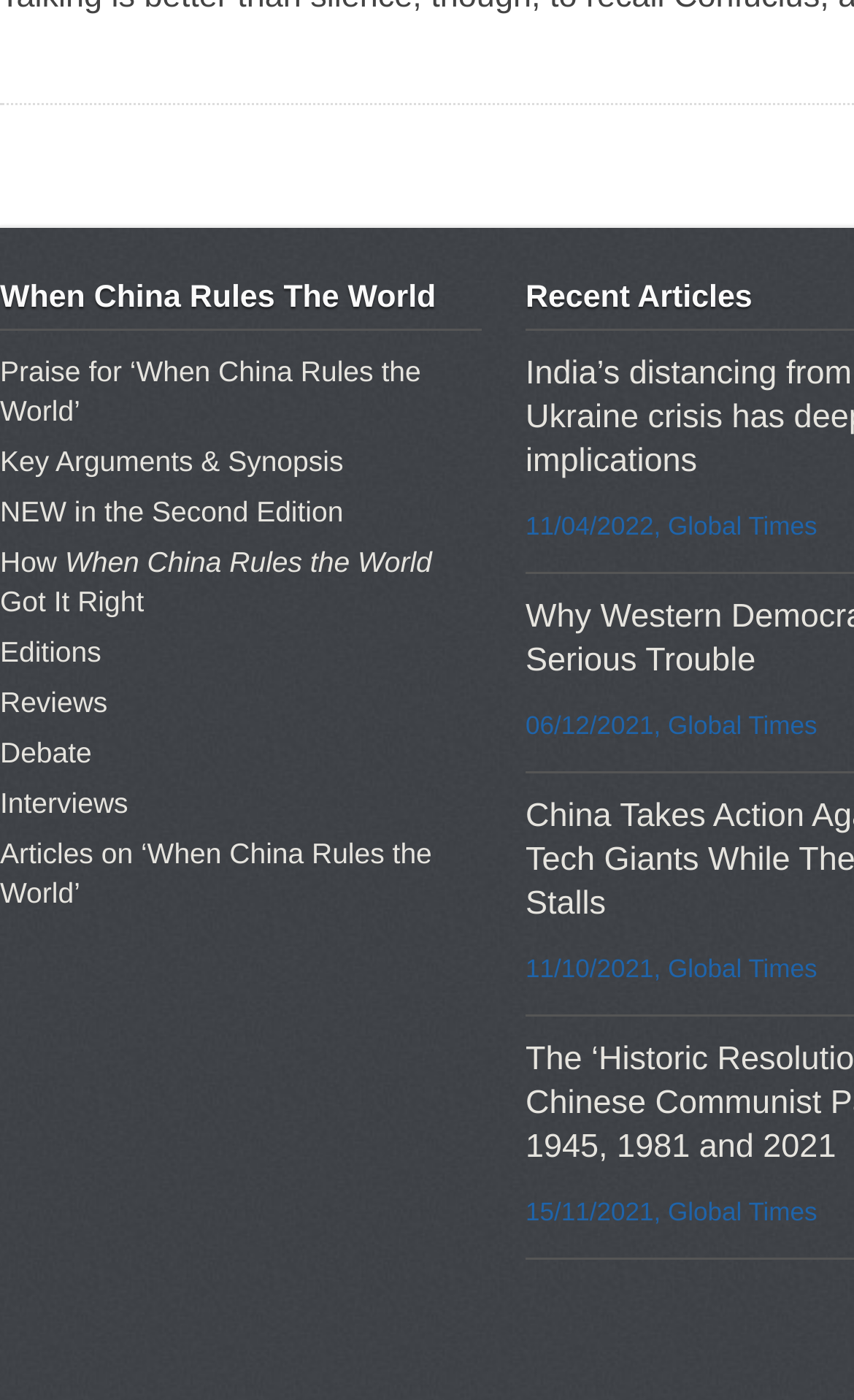Find the bounding box of the element with the following description: "Key Arguments & Synopsis". The coordinates must be four float numbers between 0 and 1, formatted as [left, top, right, bottom].

[0.0, 0.318, 0.402, 0.341]